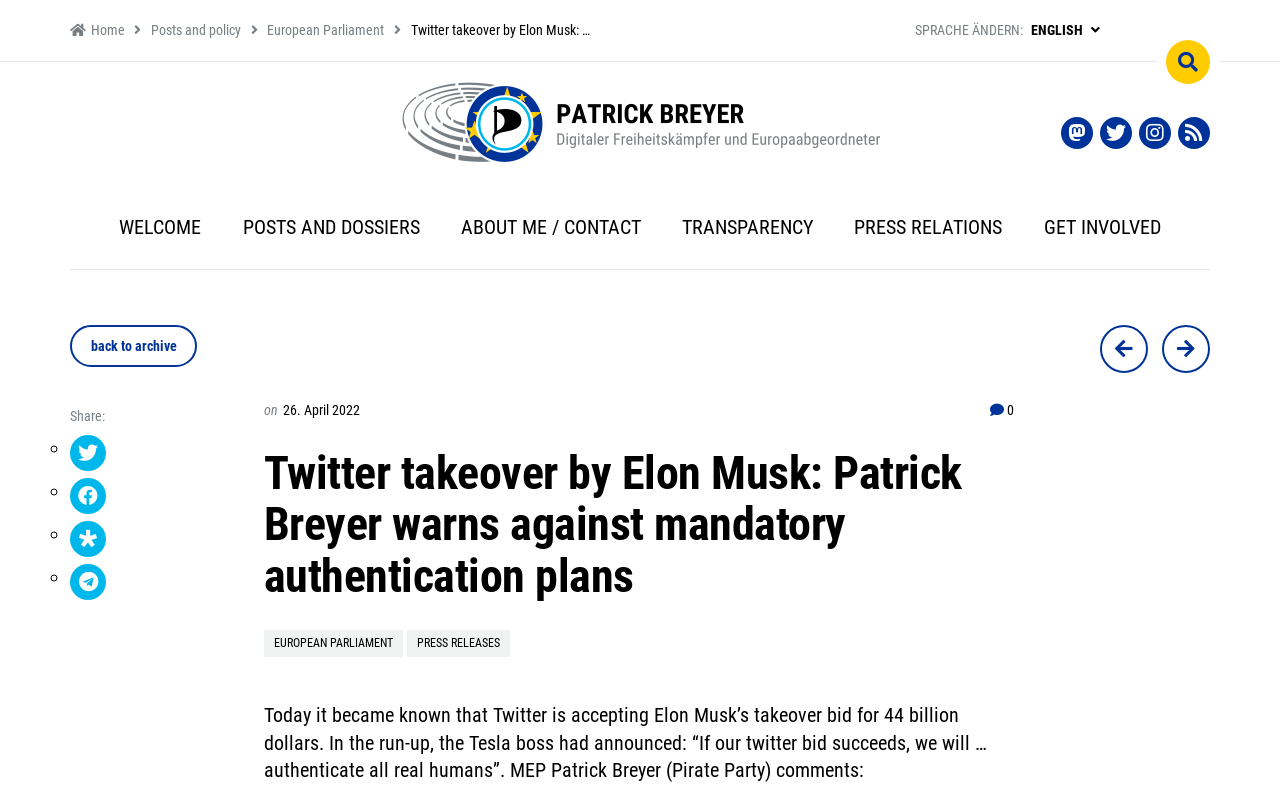Please find the bounding box coordinates of the element that needs to be clicked to perform the following instruction: "Visit European Parliament". The bounding box coordinates should be four float numbers between 0 and 1, represented as [left, top, right, bottom].

[0.209, 0.027, 0.3, 0.047]